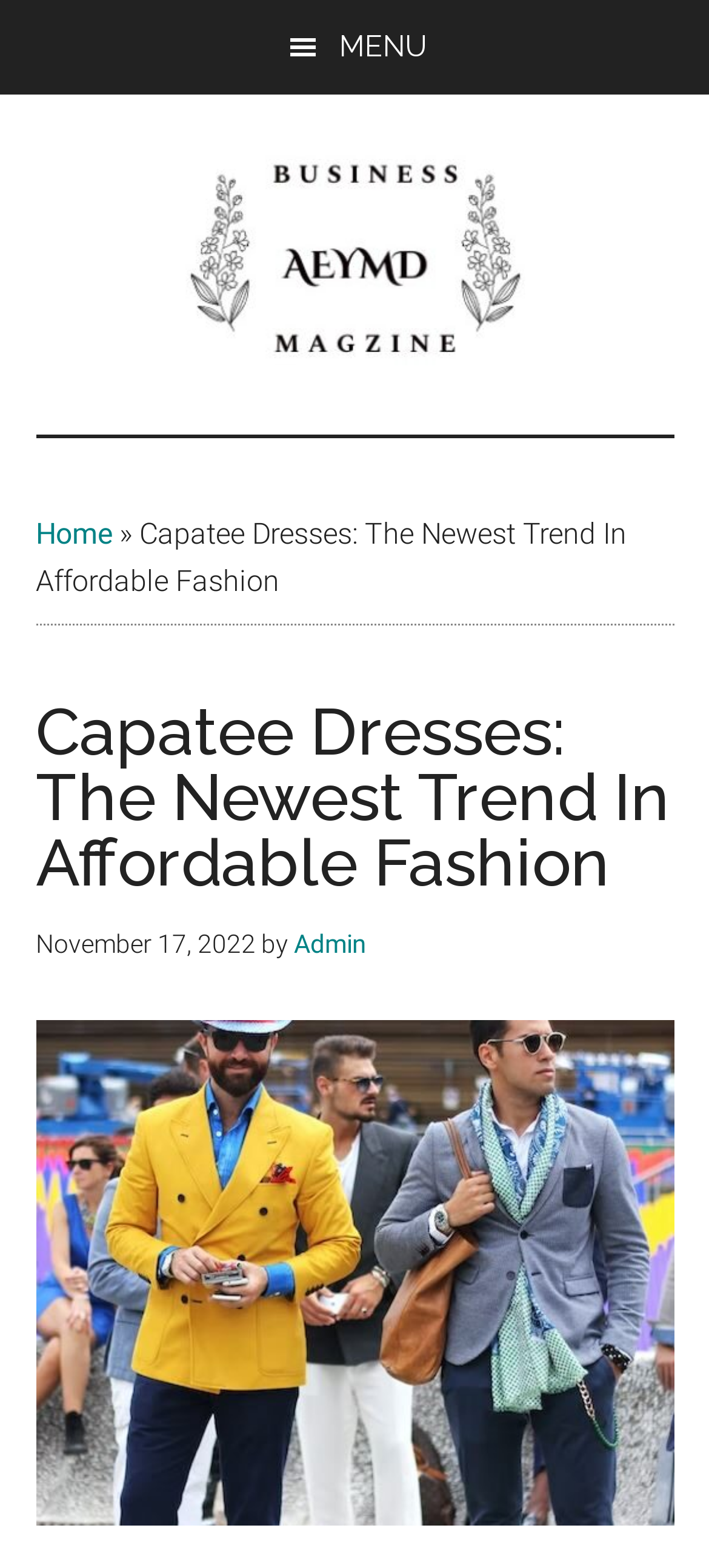Give the bounding box coordinates for the element described by: "Home".

[0.05, 0.33, 0.158, 0.352]